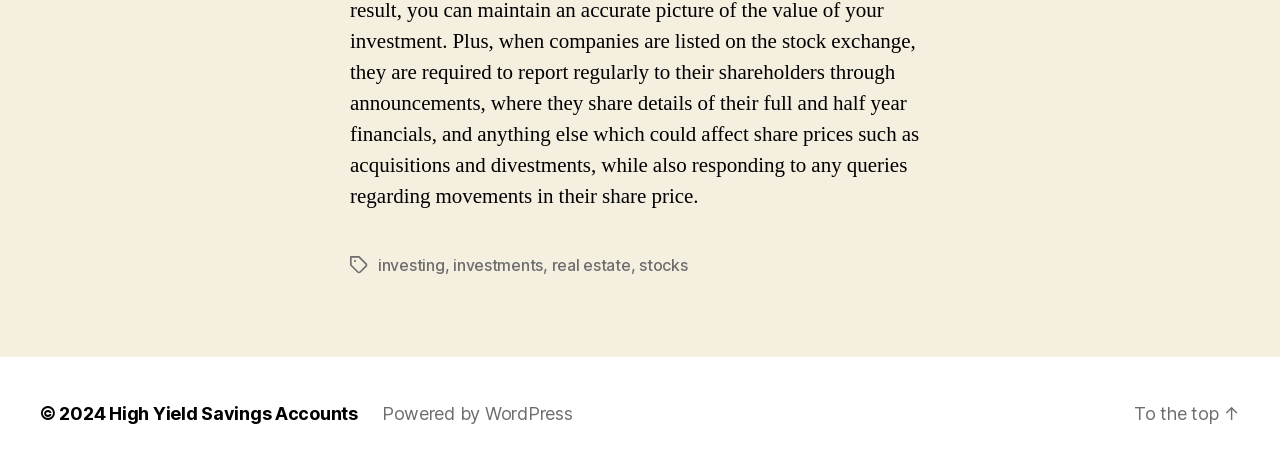What type of savings account is mentioned?
Based on the screenshot, give a detailed explanation to answer the question.

The webpage mentions 'High Yield Savings Accounts' as a type of savings account, which is likely a financial product or service offered by the website.